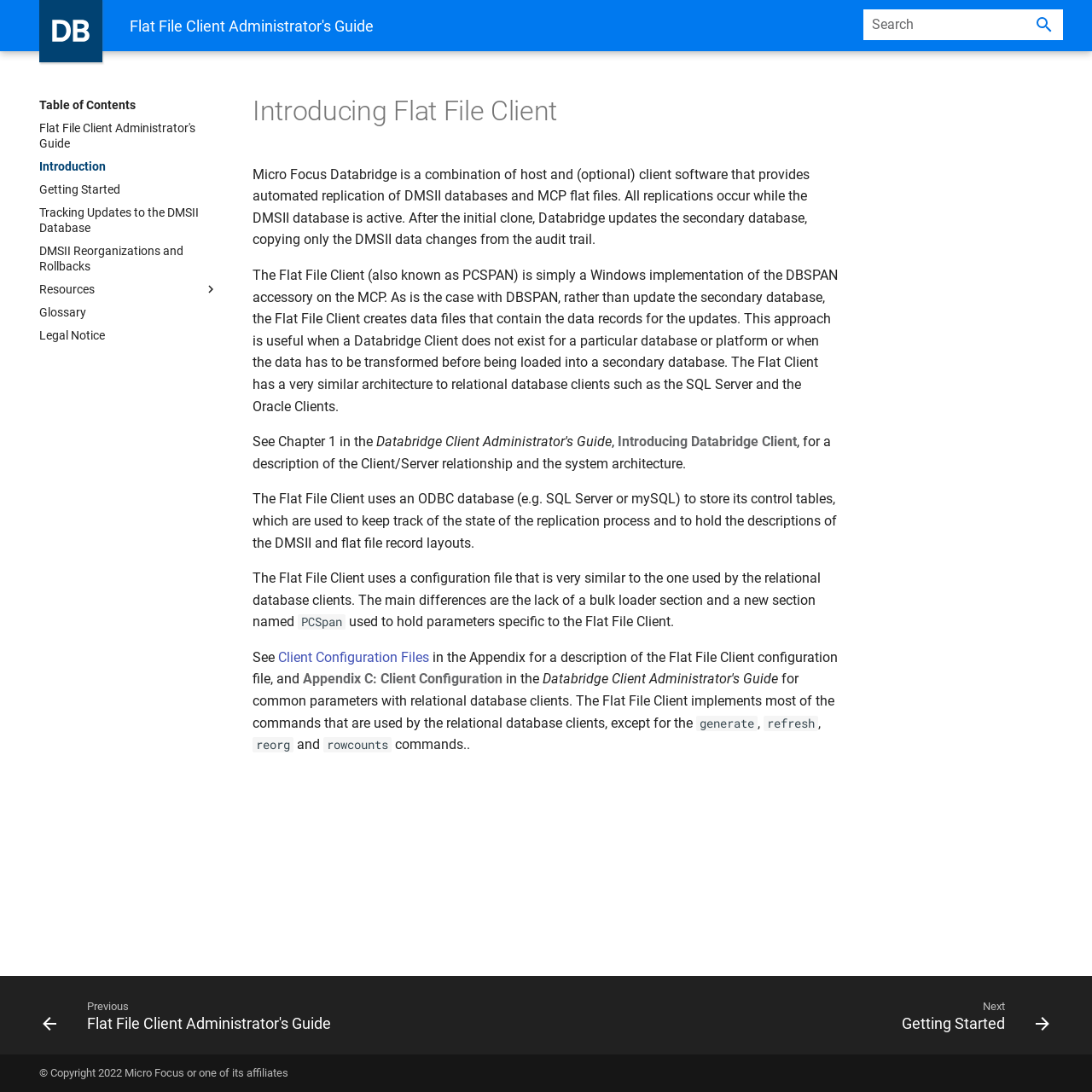Can you specify the bounding box coordinates for the region that should be clicked to fulfill this instruction: "Read the Introduction to Flat File Client".

[0.231, 0.086, 0.769, 0.118]